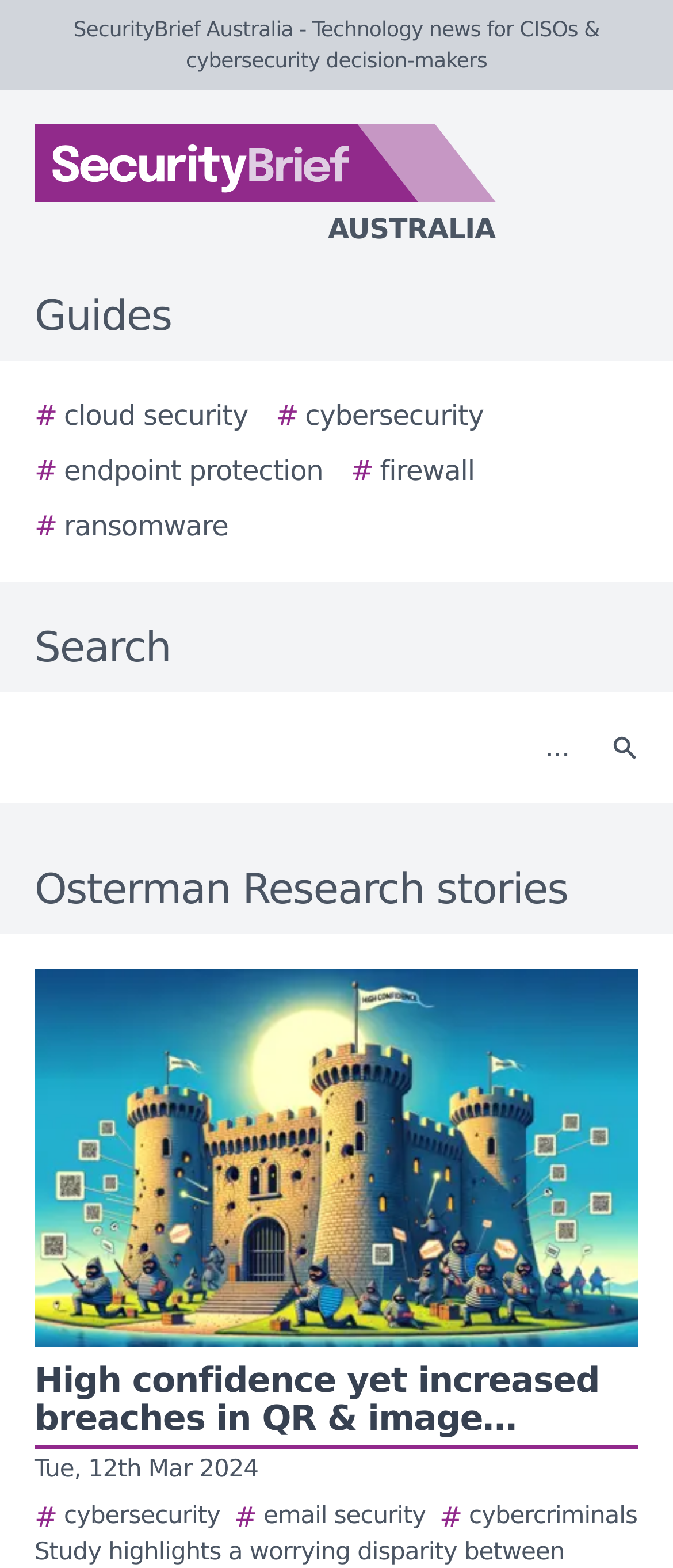What is the main heading of this webpage? Please extract and provide it.

Osterman Research stories